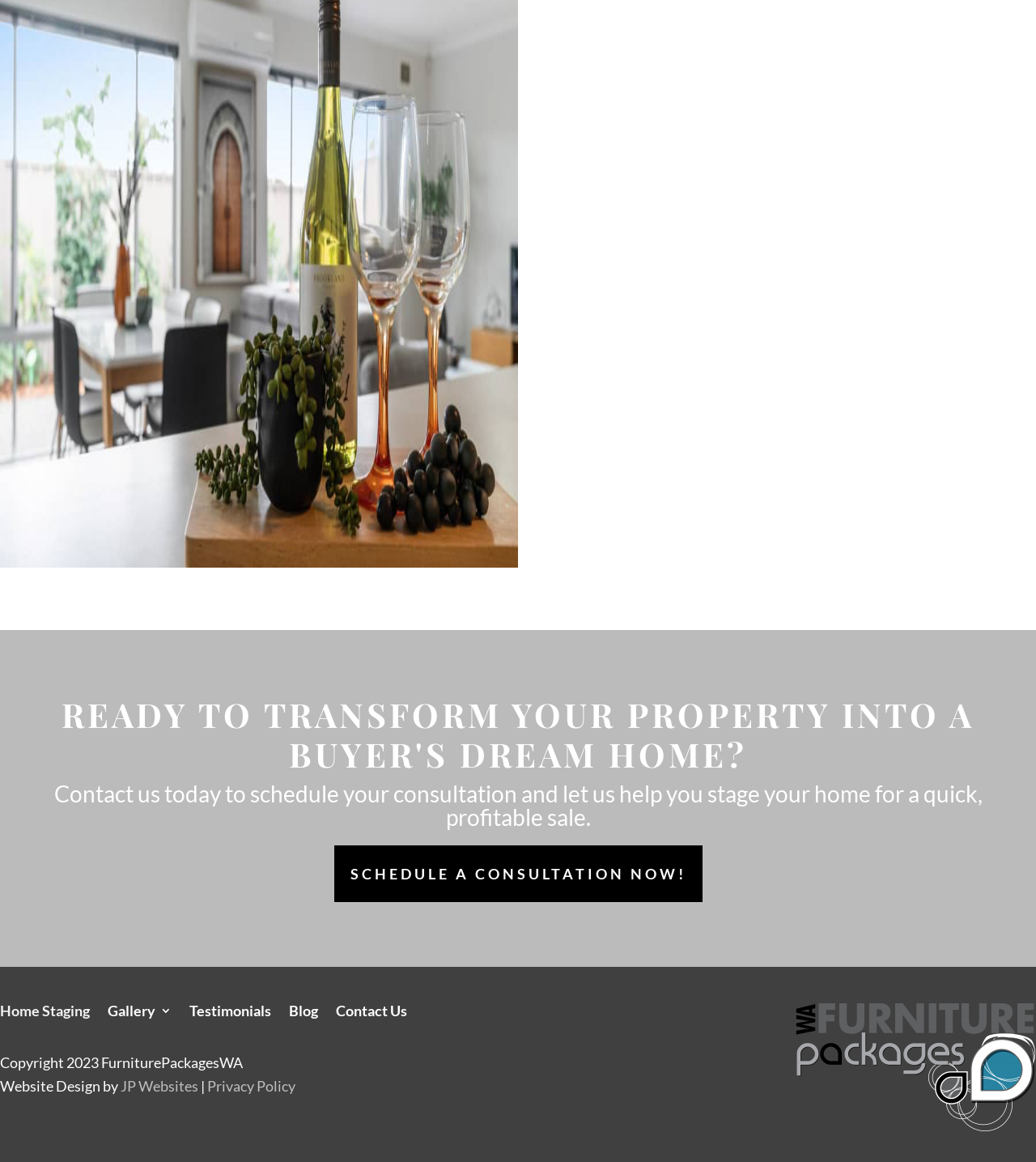Point out the bounding box coordinates of the section to click in order to follow this instruction: "Schedule a consultation now".

[0.322, 0.727, 0.678, 0.777]